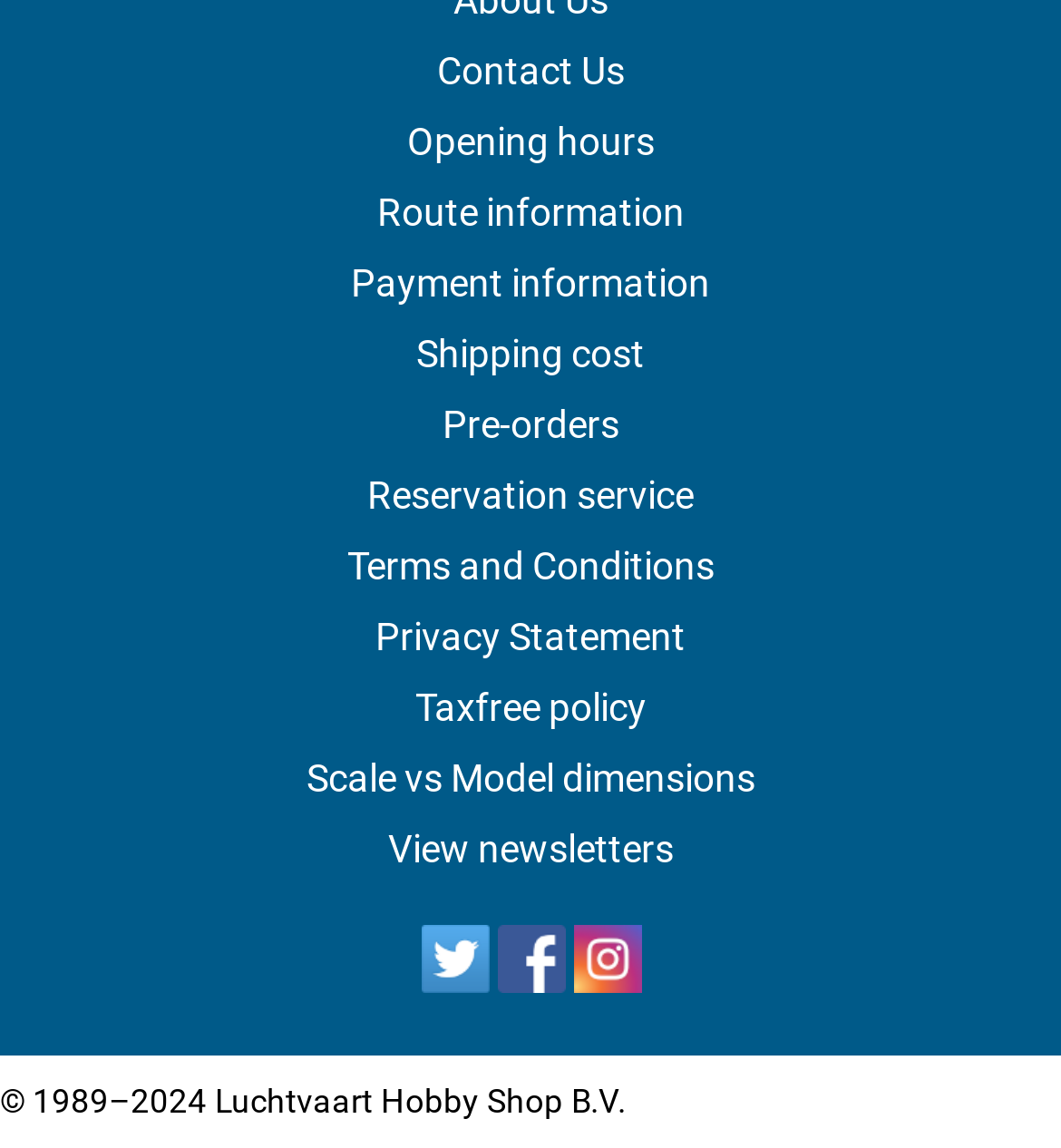Give a one-word or short-phrase answer to the following question: 
What year was the website established?

1989